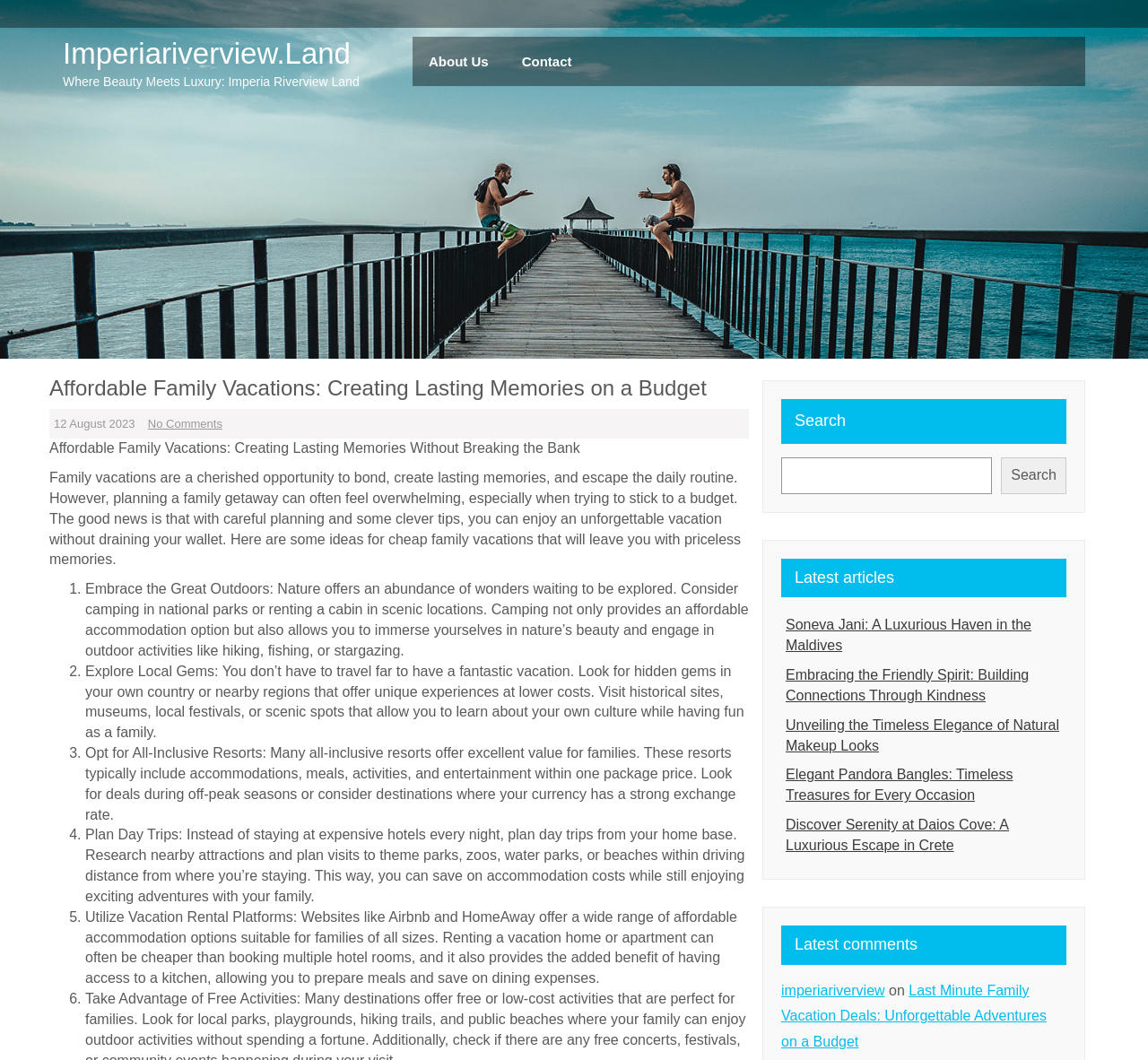Please identify the bounding box coordinates of the element that needs to be clicked to execute the following command: "Explore the 'Latest comments' section". Provide the bounding box using four float numbers between 0 and 1, formatted as [left, top, right, bottom].

[0.68, 0.873, 0.929, 0.91]